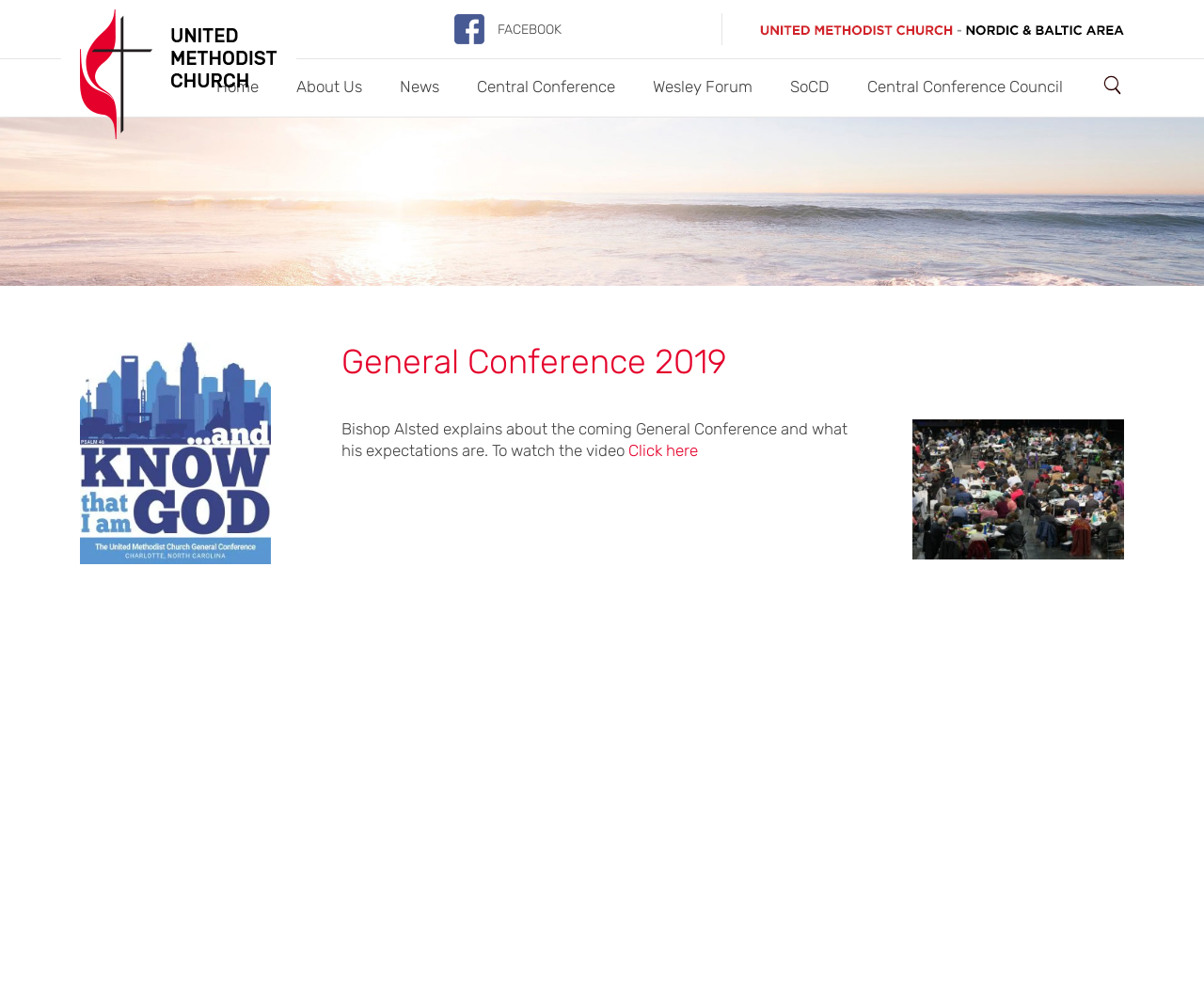Construct a comprehensive description capturing every detail on the webpage.

The webpage is about the General Conference 2019 of the United Methodist Church in Northern Europe. At the top of the page, there is a heading that informs users that the website uses cookies. Below this heading, there are several links to social media platforms, including Facebook, and a link to the United Methodist Church's Nordic and Baltic Area website, accompanied by an image.

The main navigation menu is located below these links, with options such as "Home", "About Us", "News", "Central Conference", "Wesley Forum", "SoCD", and "Central Conference Council". These links are aligned horizontally and take up a significant portion of the page's width.

The main content of the page is an article that takes up most of the page's height. It has a heading that reads "General Conference 2019" and features a video about the conference, with a brief description and a link to watch the video. The video is embedded in an iframe and is positioned below the heading and description.